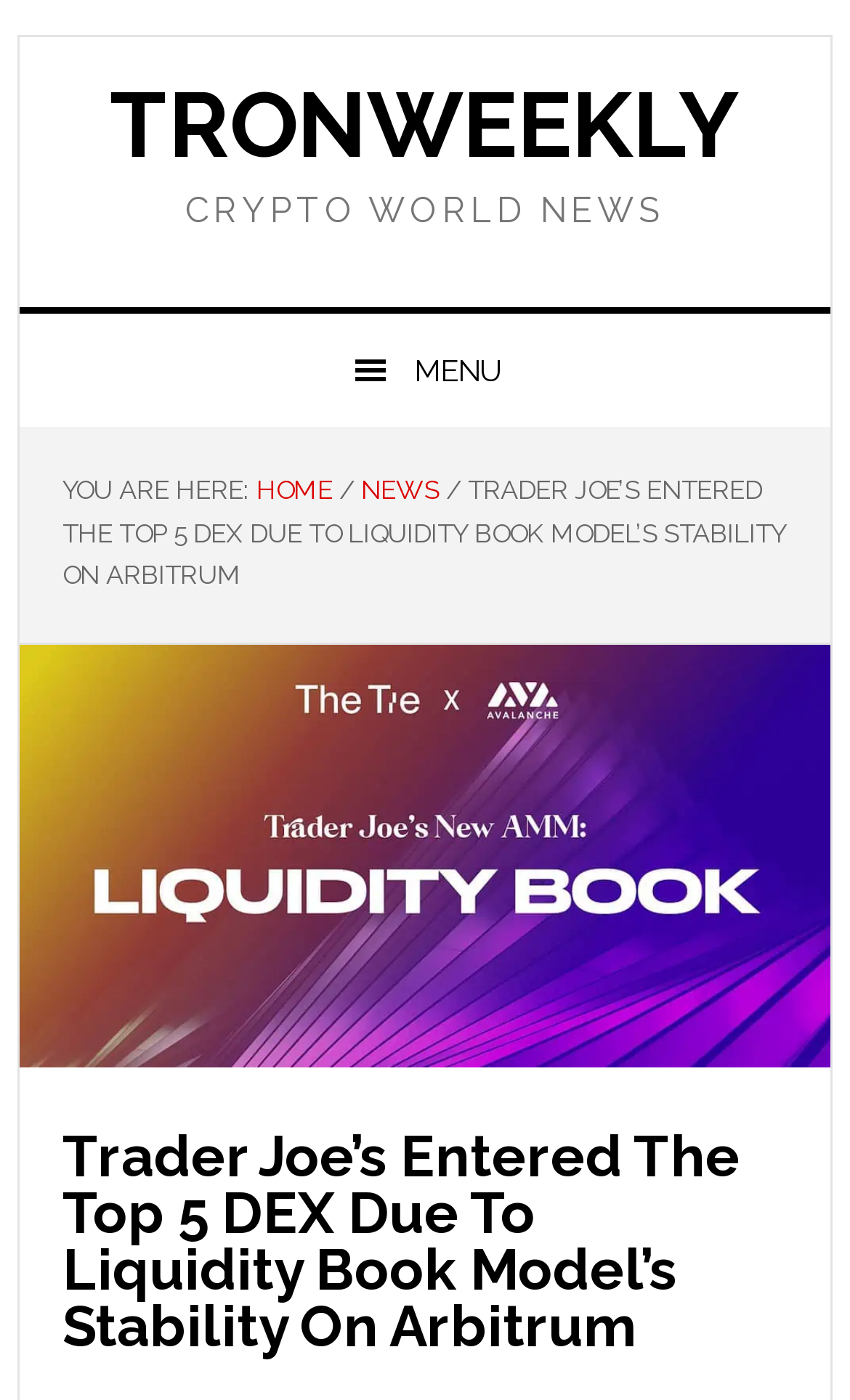Please reply to the following question with a single word or a short phrase:
What is the type of news presented on this webpage?

Crypto world news